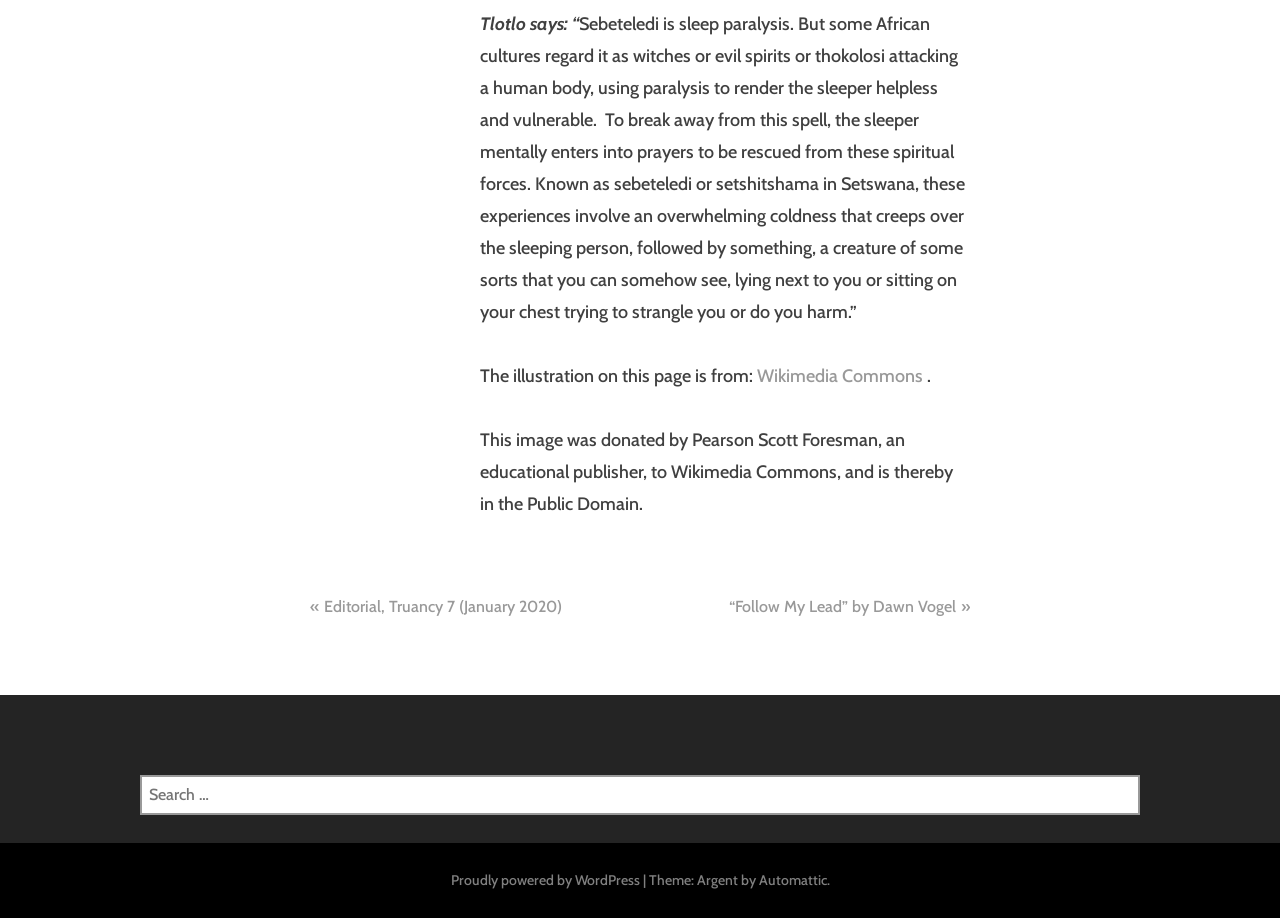Where is the image on this page from?
Please provide a comprehensive answer based on the information in the image.

The text states that the illustration on this page is from Wikimedia Commons, and it was donated by Pearson Scott Foresman, an educational publisher, to Wikimedia Commons, and is thereby in the Public Domain.